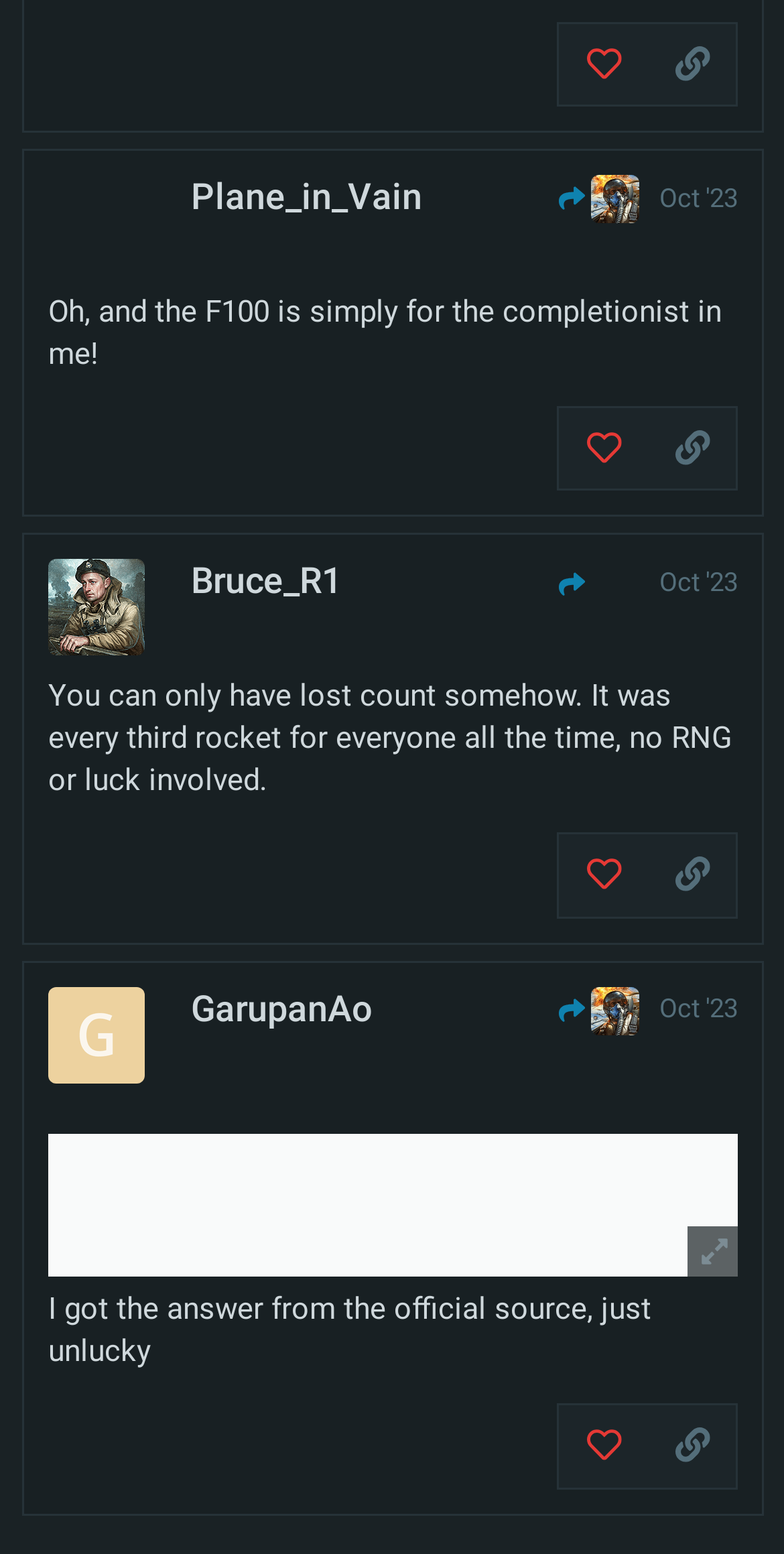Please find and report the bounding box coordinates of the element to click in order to perform the following action: "share a link to this post". The coordinates should be expressed as four float numbers between 0 and 1, in the format [left, top, right, bottom].

[0.828, 0.015, 0.938, 0.067]